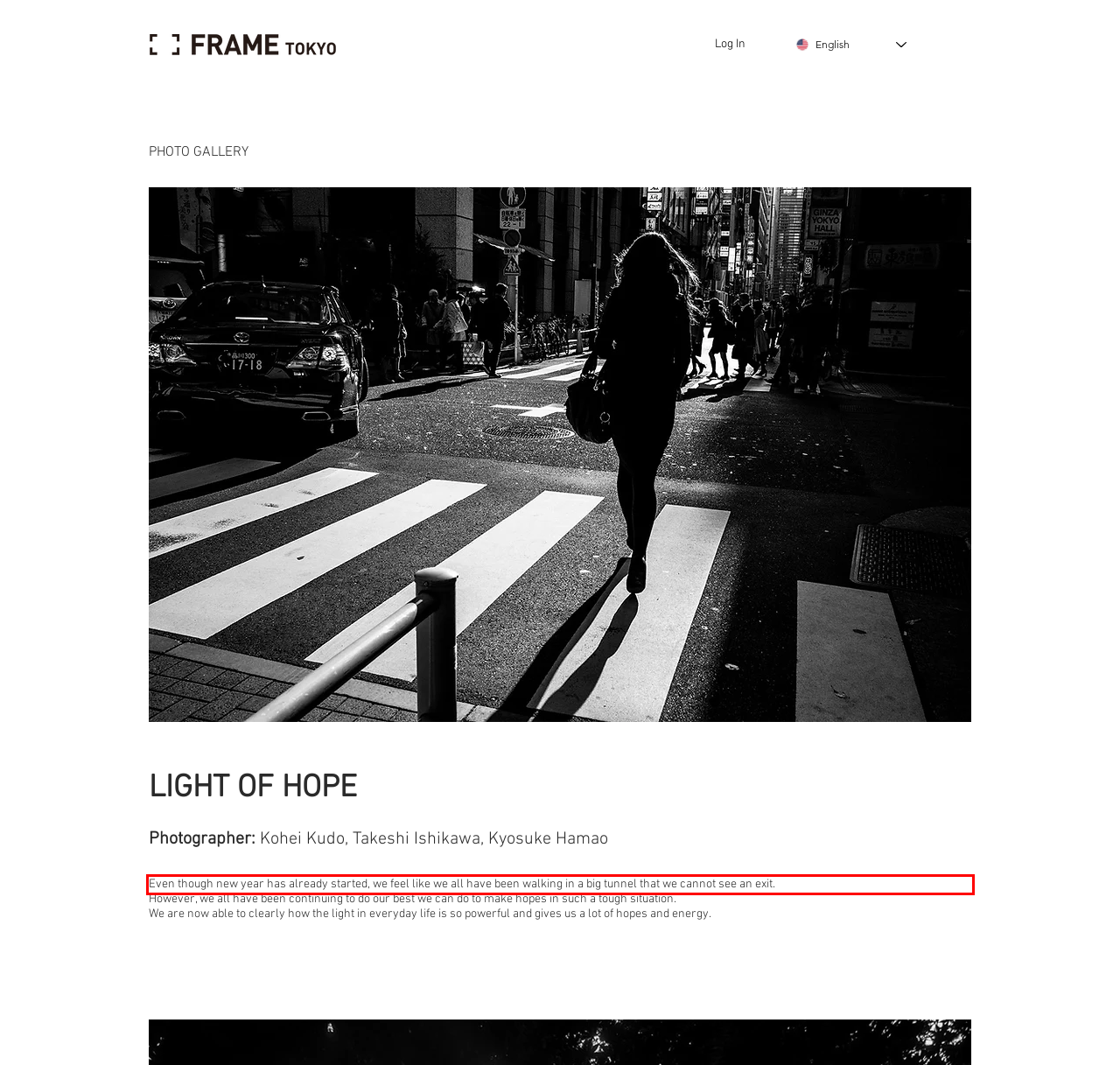Using the provided screenshot, read and generate the text content within the red-bordered area.

Even though new year has already started, we feel like we all have been walking in a big tunnel that we cannot see an exit.